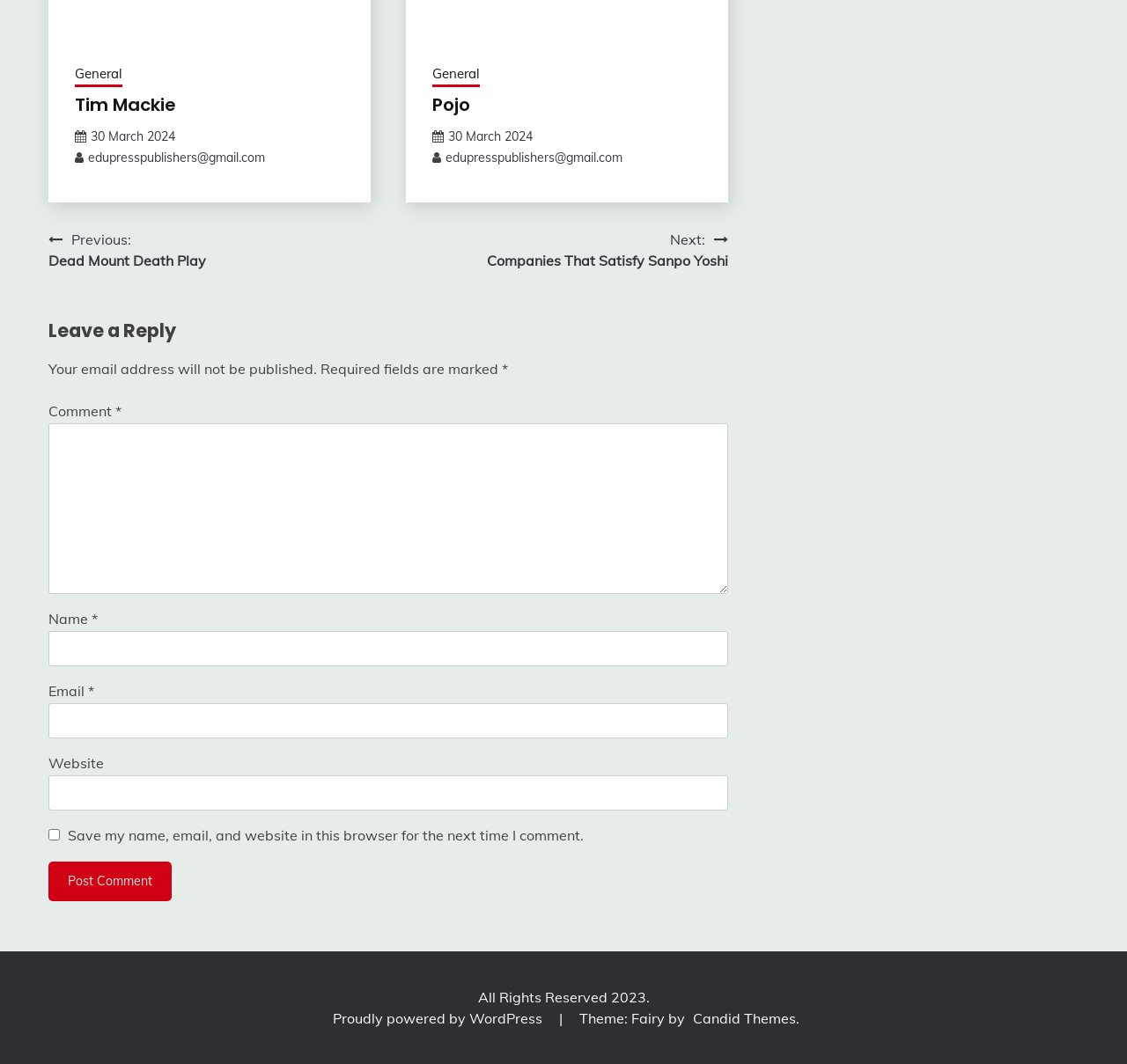What is the purpose of the form at the bottom?
Please answer the question with as much detail as possible using the screenshot.

The form at the bottom of the webpage has input fields for comment, name, email, and website, along with a checkbox and a submit button. The heading above the form is 'Leave a Reply', which indicates that the purpose of the form is to allow users to leave a reply or comment.